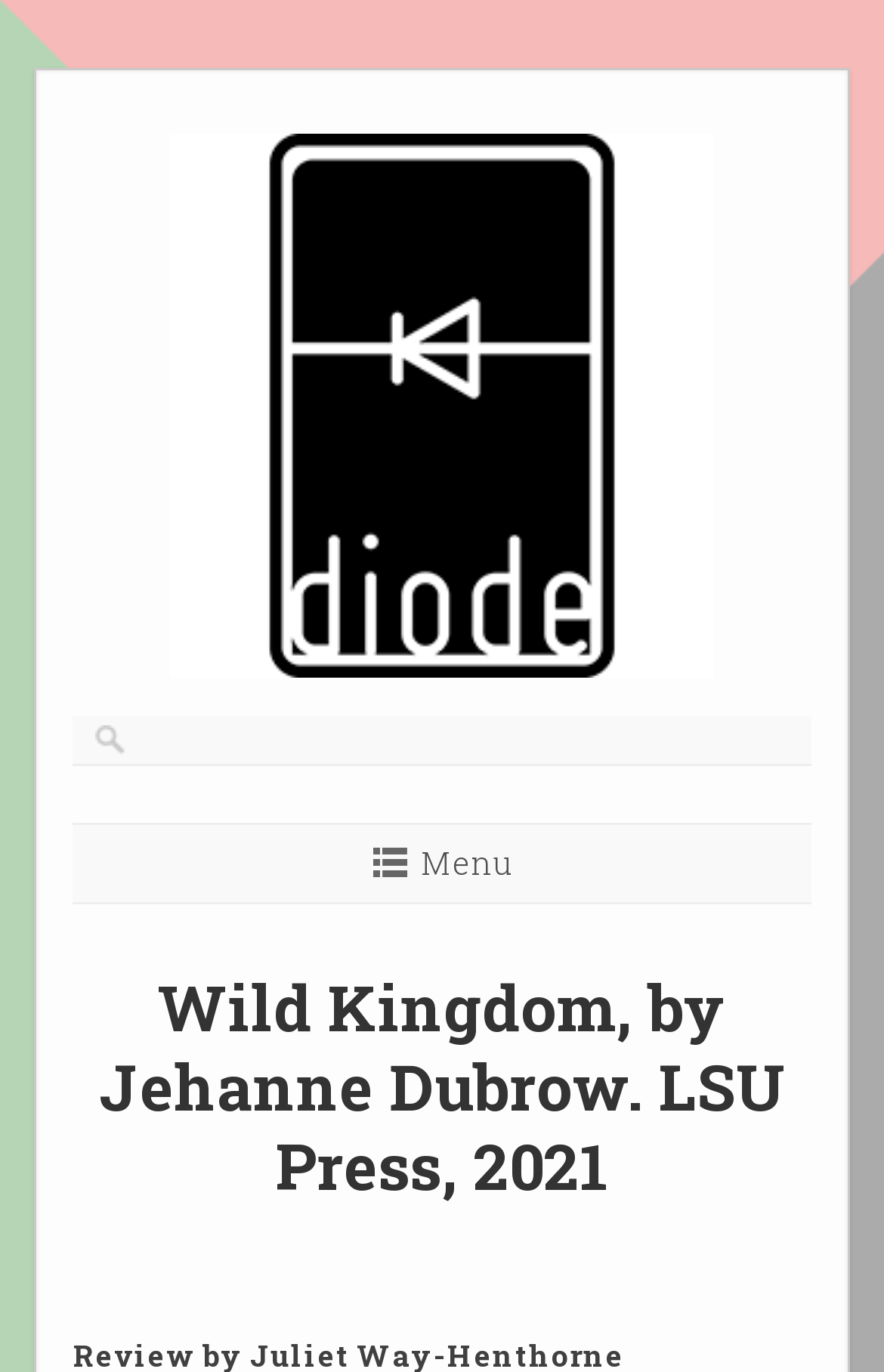Given the description name="s", predict the bounding box coordinates of the UI element. Ensure the coordinates are in the format (top-left x, top-left y, bottom-right x, bottom-right y) and all values are between 0 and 1.

[0.083, 0.522, 0.917, 0.559]